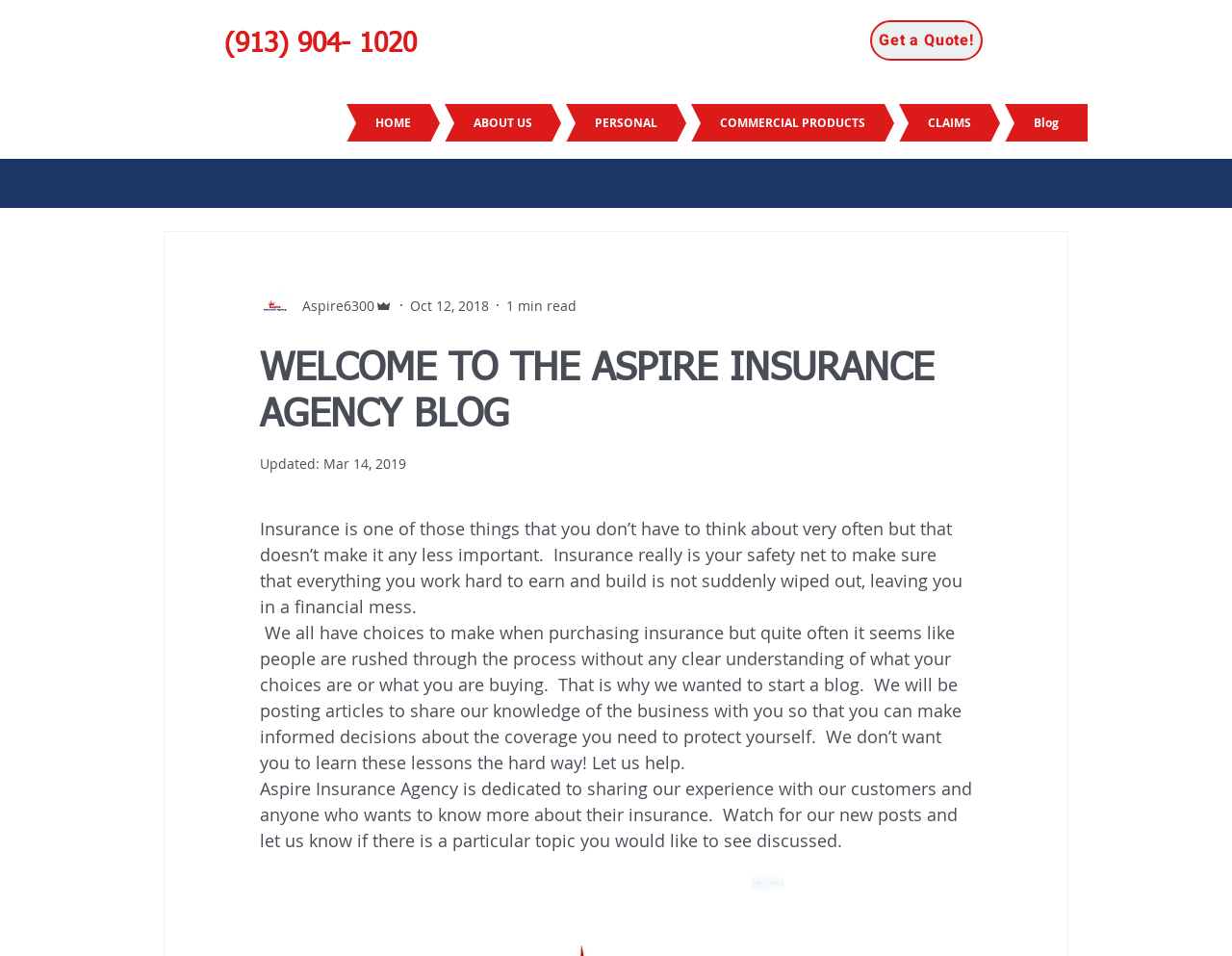Generate a detailed explanation of the webpage's features and information.

The webpage is a blog page from the Aspire Insurance Agency. At the top, there is a phone number "(913) 904-1020" and a "Get a Quote!" link. Below that, there is a navigation menu with links to "HOME", "ABOUT US", "PERSONAL", "COMMERCIAL PRODUCTS", "CLAIMS", and "Blog". 

On the left side, there is a writer's picture and some information about the author, including their name "Aspire6300" and a timestamp "Oct 12, 2018". The main content of the page is a blog post titled "WELCOME TO THE ASPIRE INSURANCE AGENCY BLOG". The post is divided into three paragraphs. The first paragraph explains the importance of insurance as a safety net. The second paragraph discusses the process of purchasing insurance and the need for informed decisions. The third paragraph introduces the purpose of the blog, which is to share the agency's experience and knowledge with customers.

The blog post is accompanied by some metadata, including the update date "Mar 14, 2019" and a reading time of "1 min read".